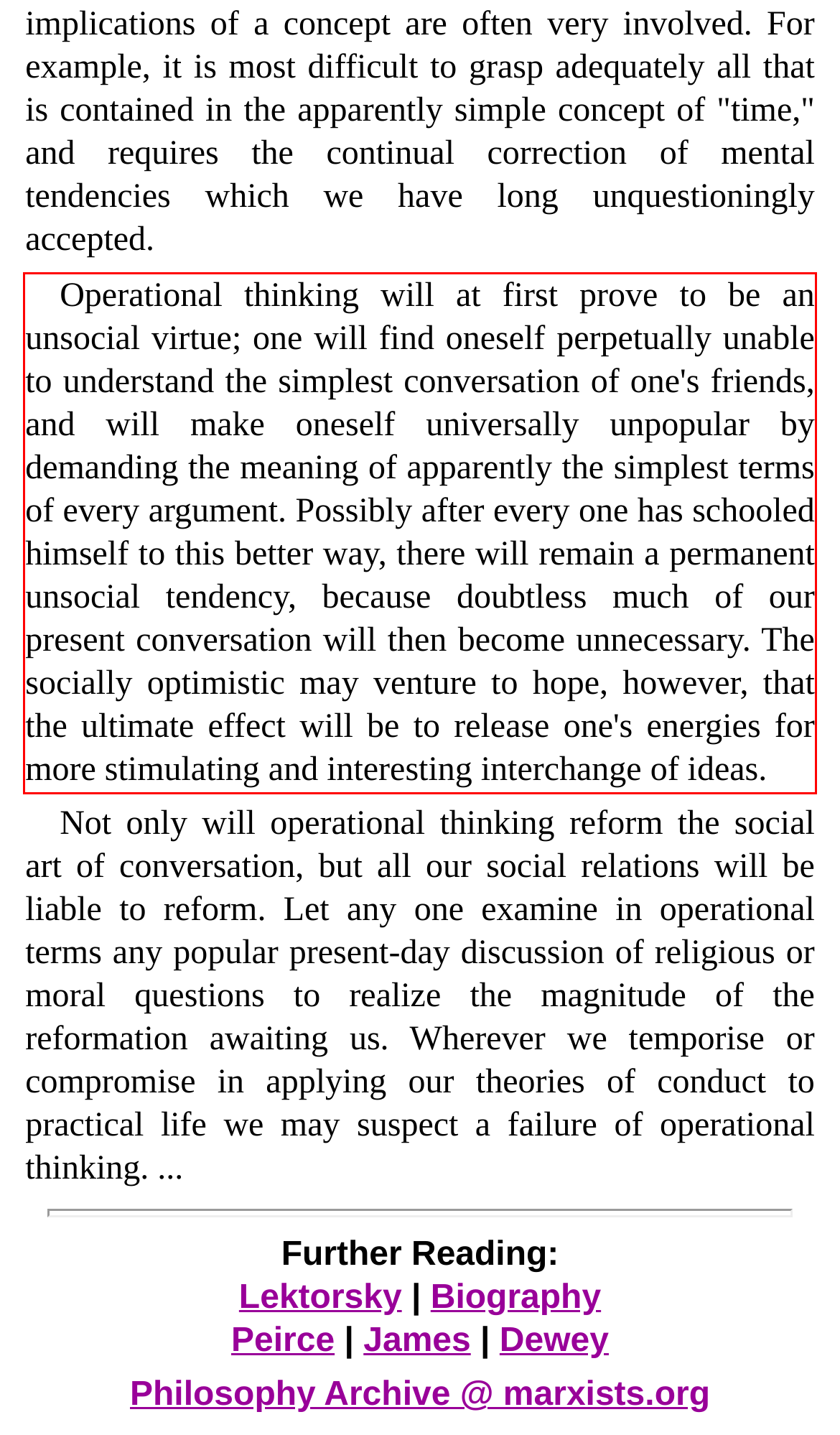In the given screenshot, locate the red bounding box and extract the text content from within it.

Operational thinking will at first prove to be an unsocial virtue; one will find oneself perpetually unable to understand the simplest conversation of one's friends, and will make oneself universally unpopular by demanding the meaning of apparently the simplest terms of every argument. Possibly after every one has schooled himself to this better way, there will remain a permanent unsocial tendency, because doubtless much of our present conversation will then become unnecessary. The socially optimistic may venture to hope, however, that the ultimate effect will be to release one's energies for more stimulating and interesting interchange of ideas.